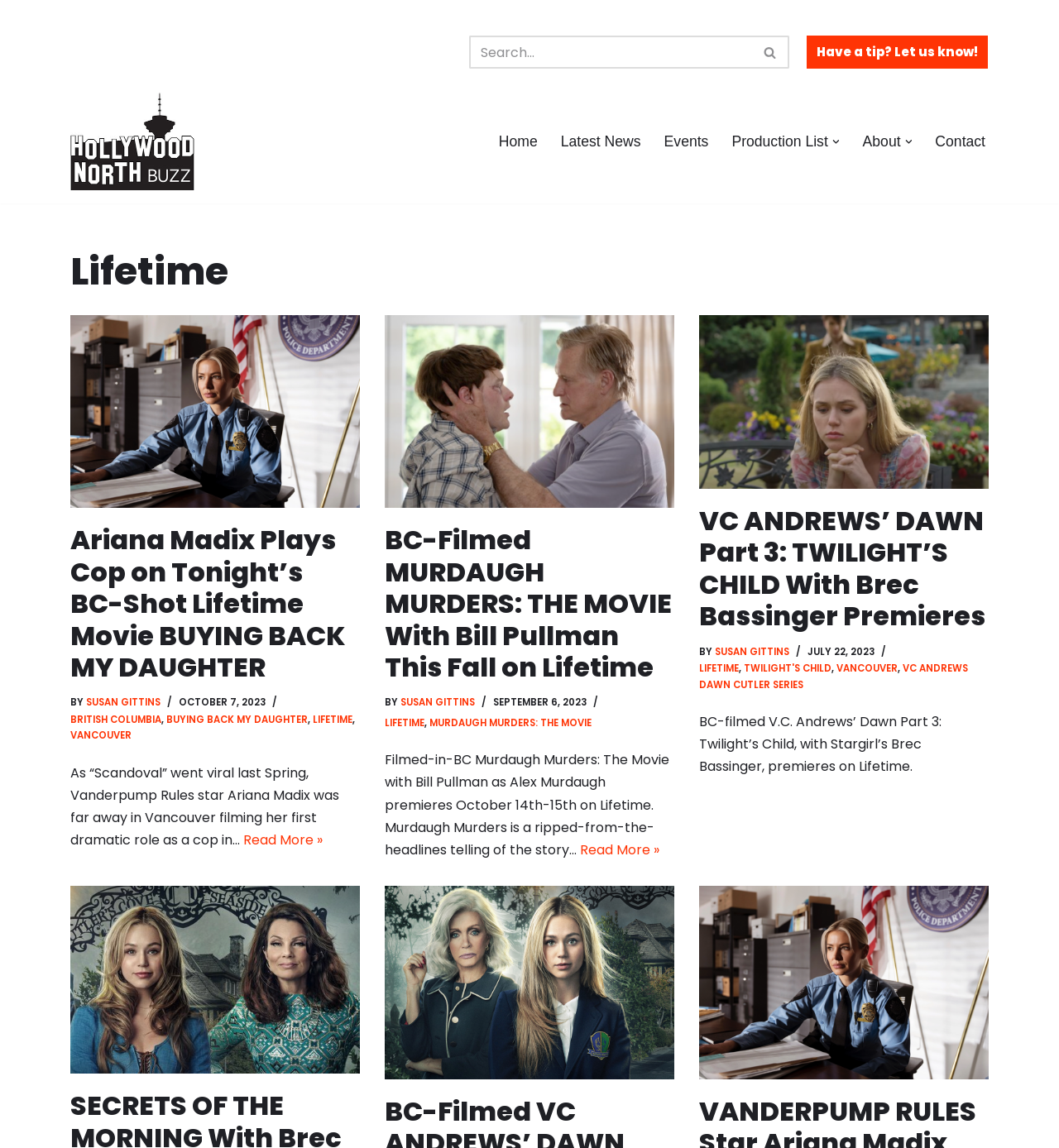Please provide a short answer using a single word or phrase for the question:
What is the search button text?

Search